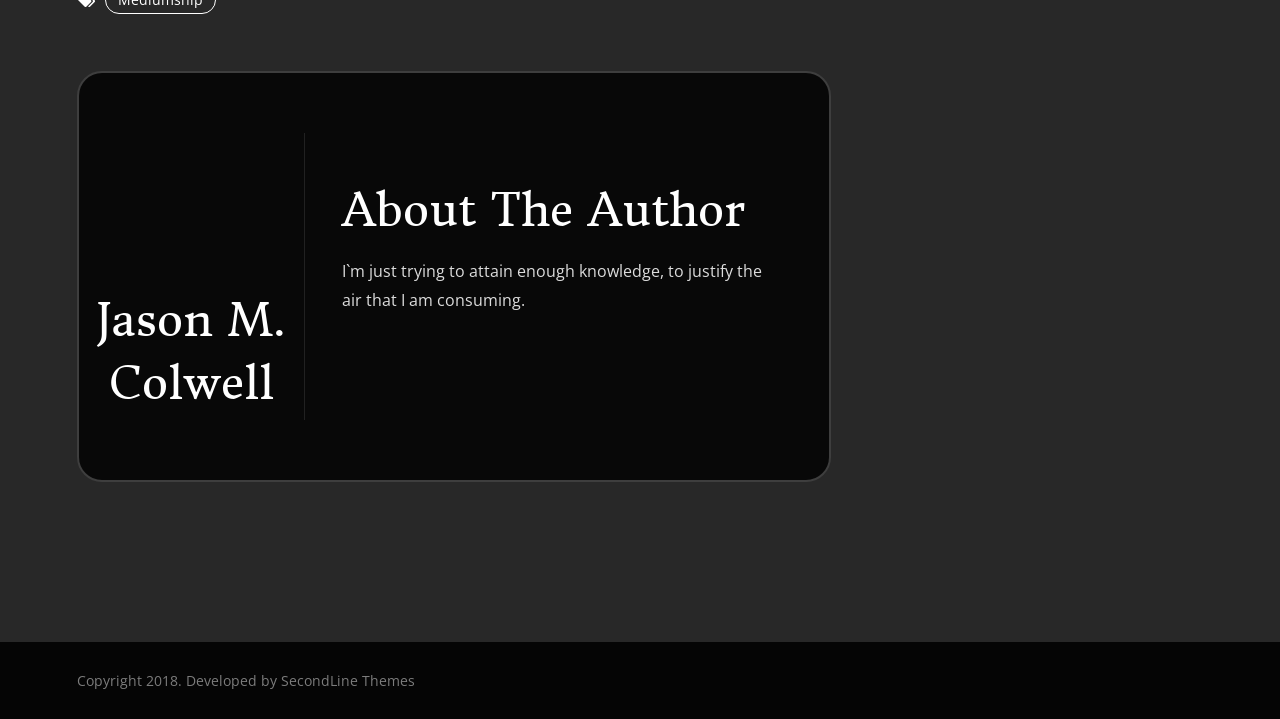Using the description "Jason M. Colwell", predict the bounding box of the relevant HTML element.

[0.075, 0.406, 0.224, 0.571]